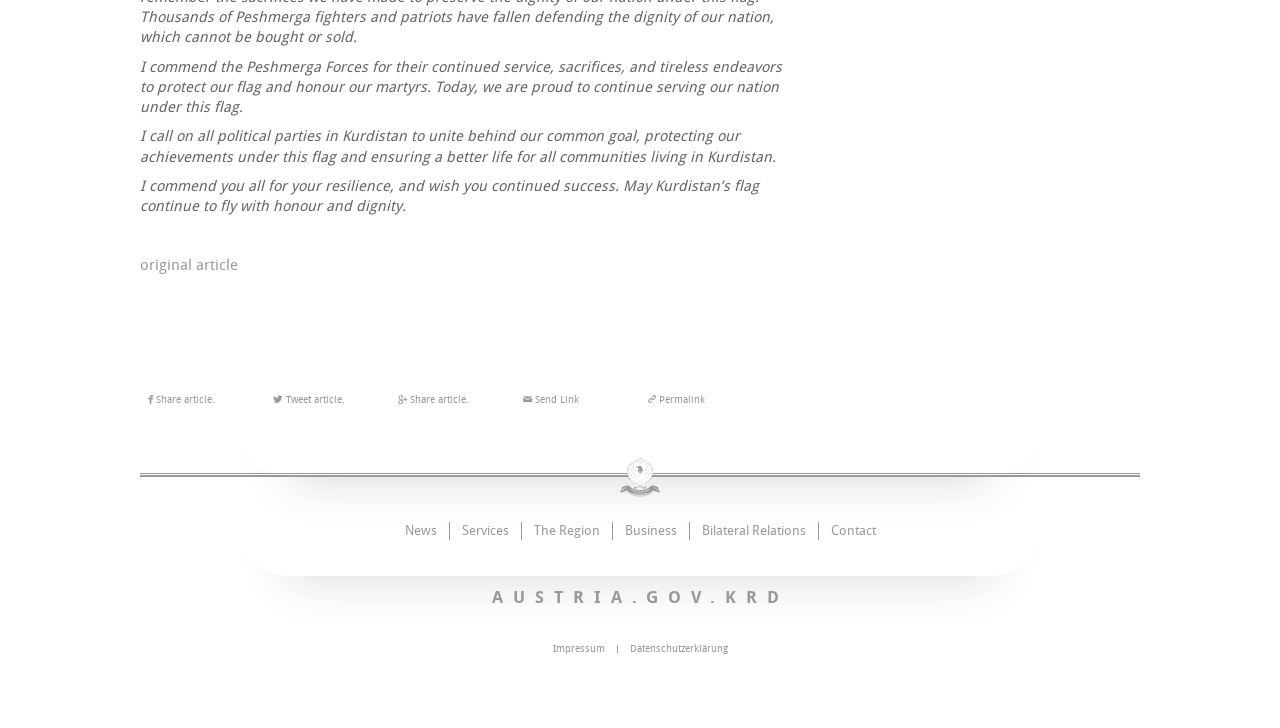Bounding box coordinates must be specified in the format (top-left x, top-left y, bottom-right x, bottom-right y). All values should be floating point numbers between 0 and 1. What are the bounding box coordinates of the UI element described as: Impressum

[0.424, 0.886, 0.48, 0.898]